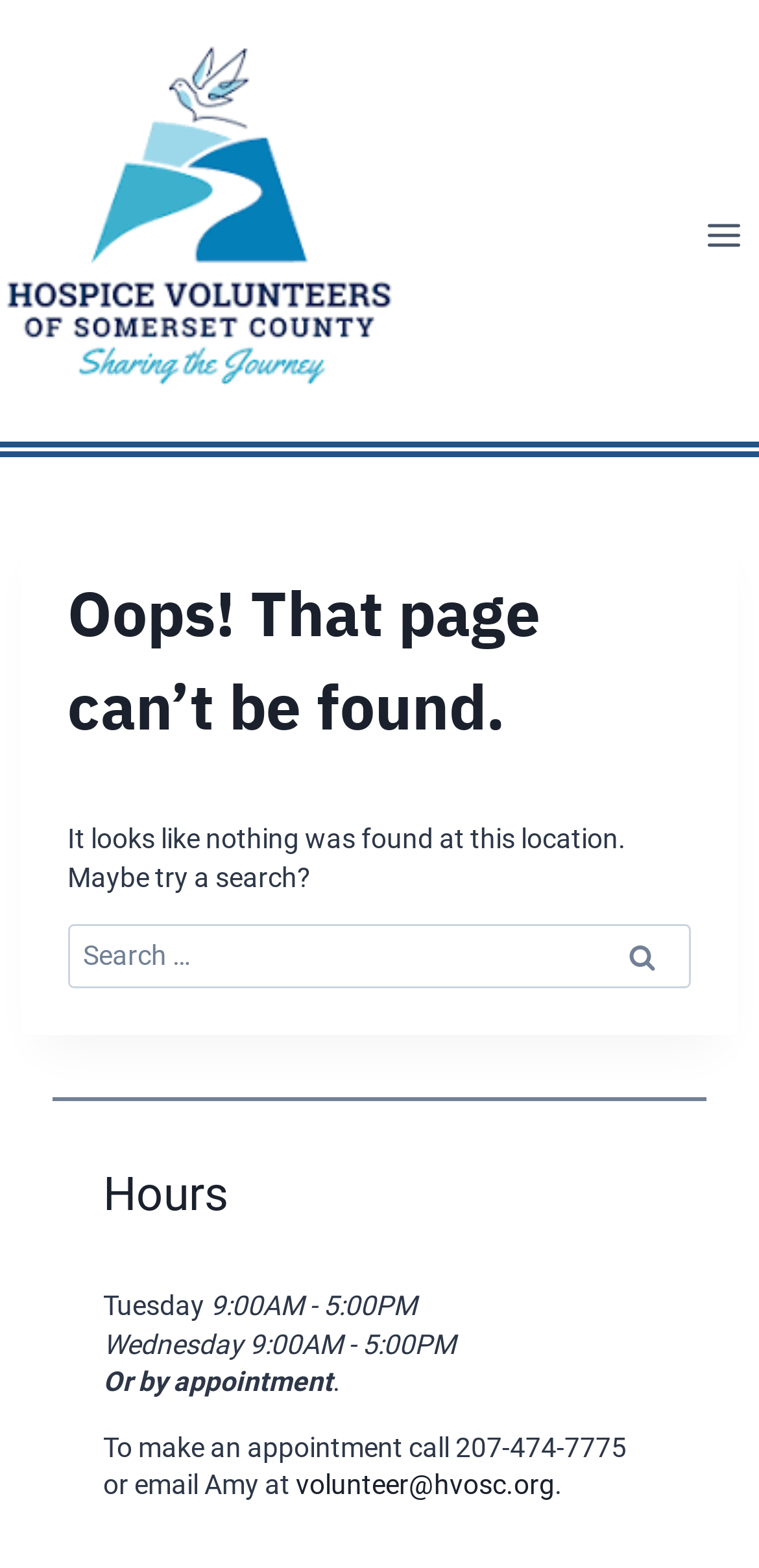What is the name of the organization?
Please answer the question with a detailed response using the information from the screenshot.

The name of the organization can be found at the top of the webpage, where it says 'Hospice Volunteers of Somerset County, Inc.' in a link and an image.